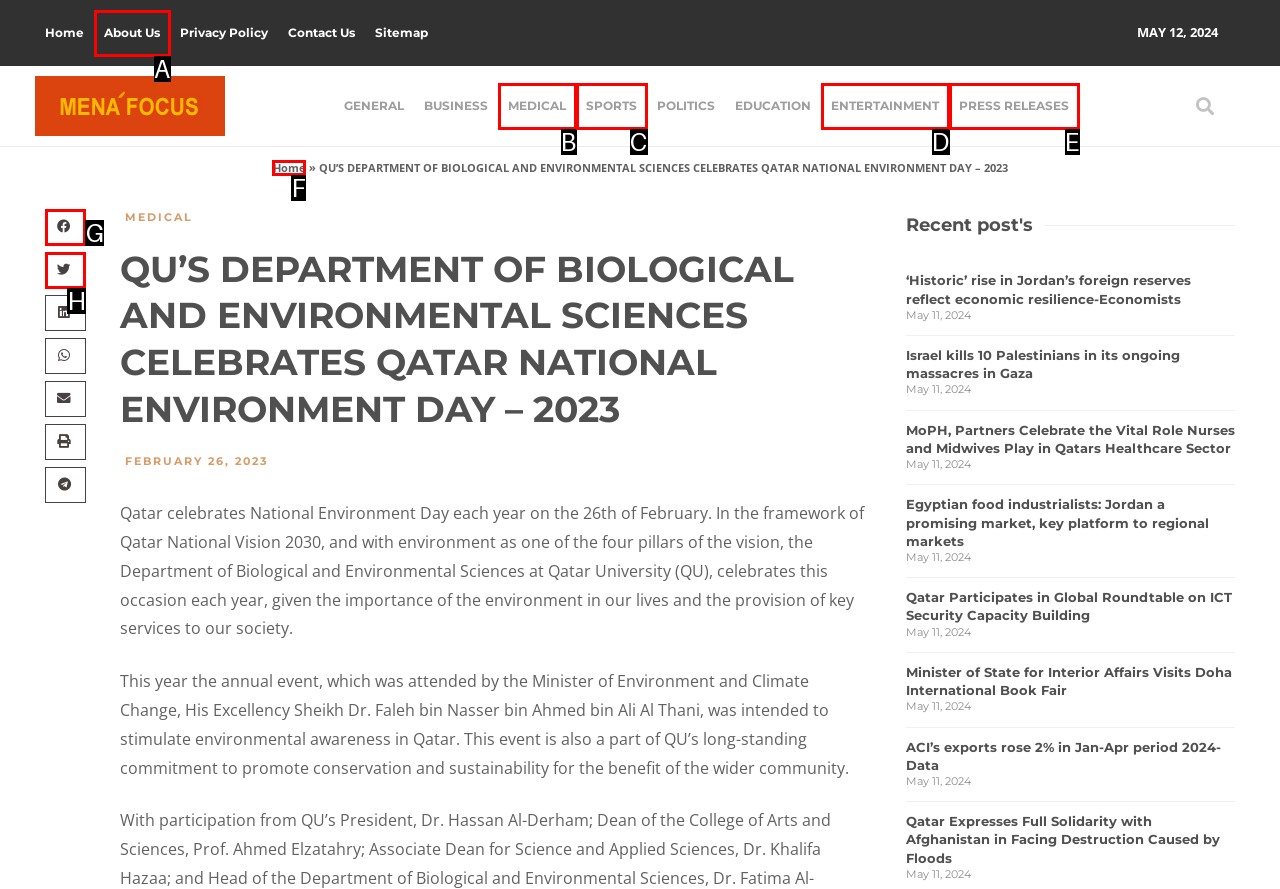Which option best describes: Home
Respond with the letter of the appropriate choice.

F